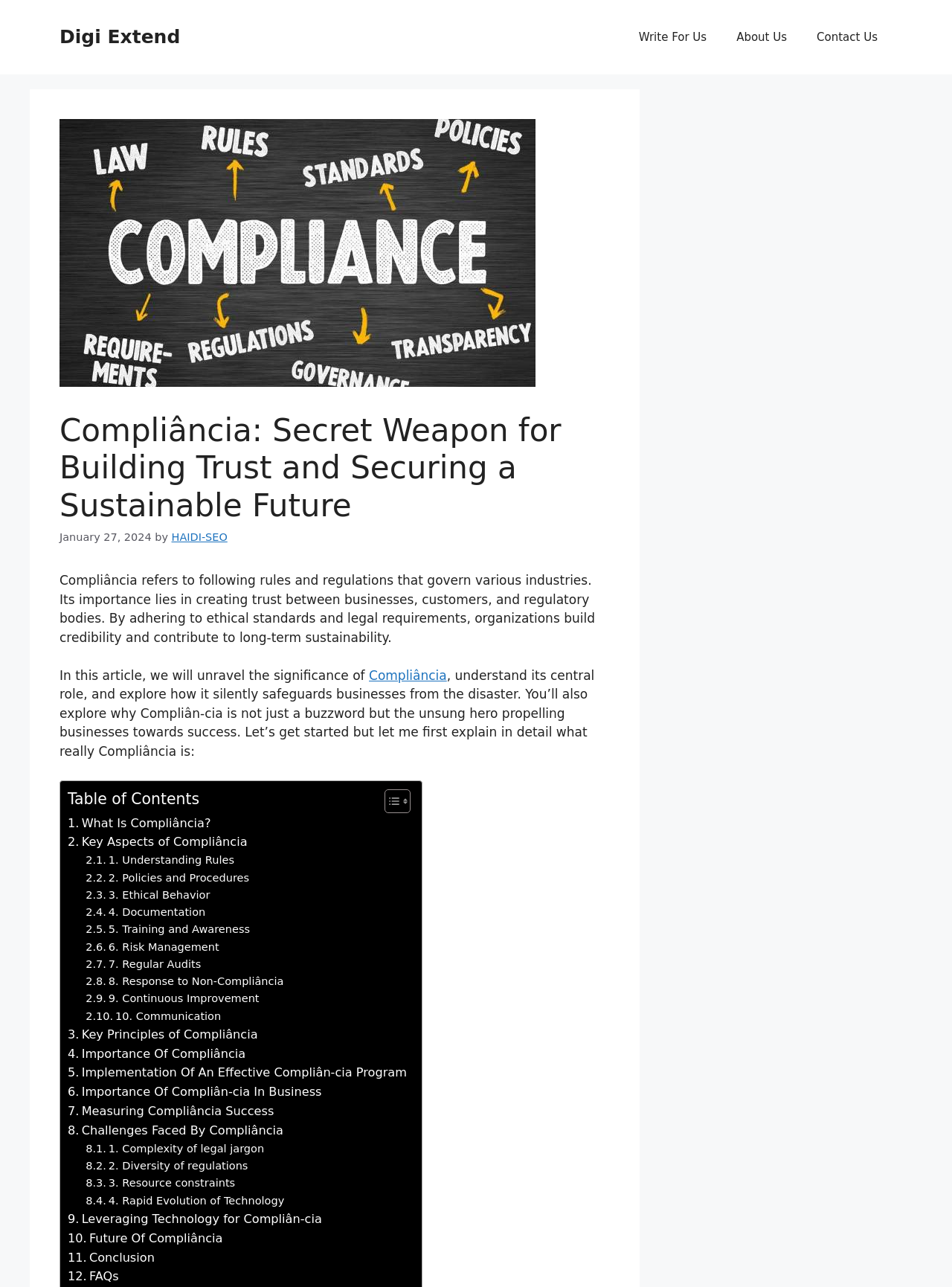Find the bounding box of the UI element described as follows: "10. Communication".

[0.09, 0.783, 0.232, 0.796]